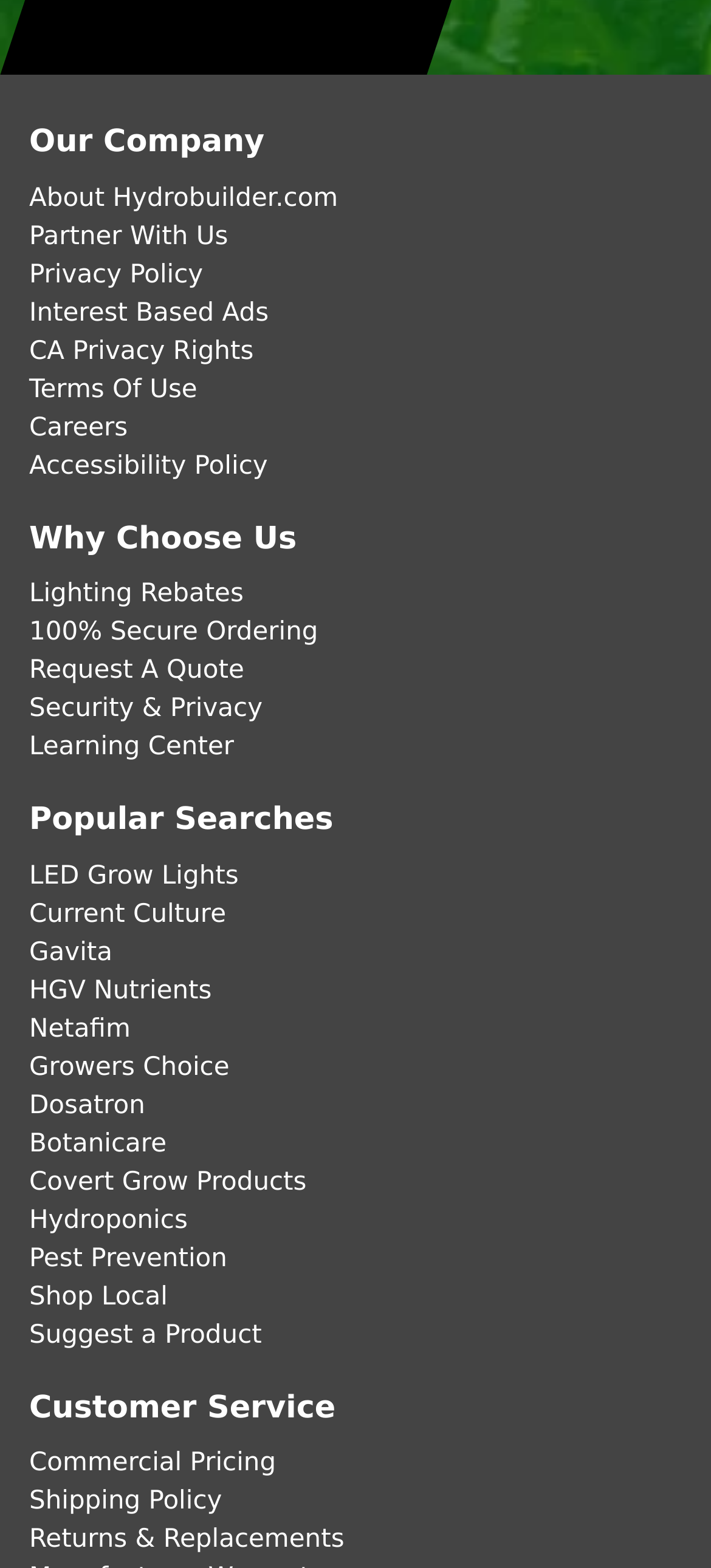Determine the coordinates of the bounding box for the clickable area needed to execute this instruction: "Explore LED grow lights".

[0.041, 0.549, 0.336, 0.568]